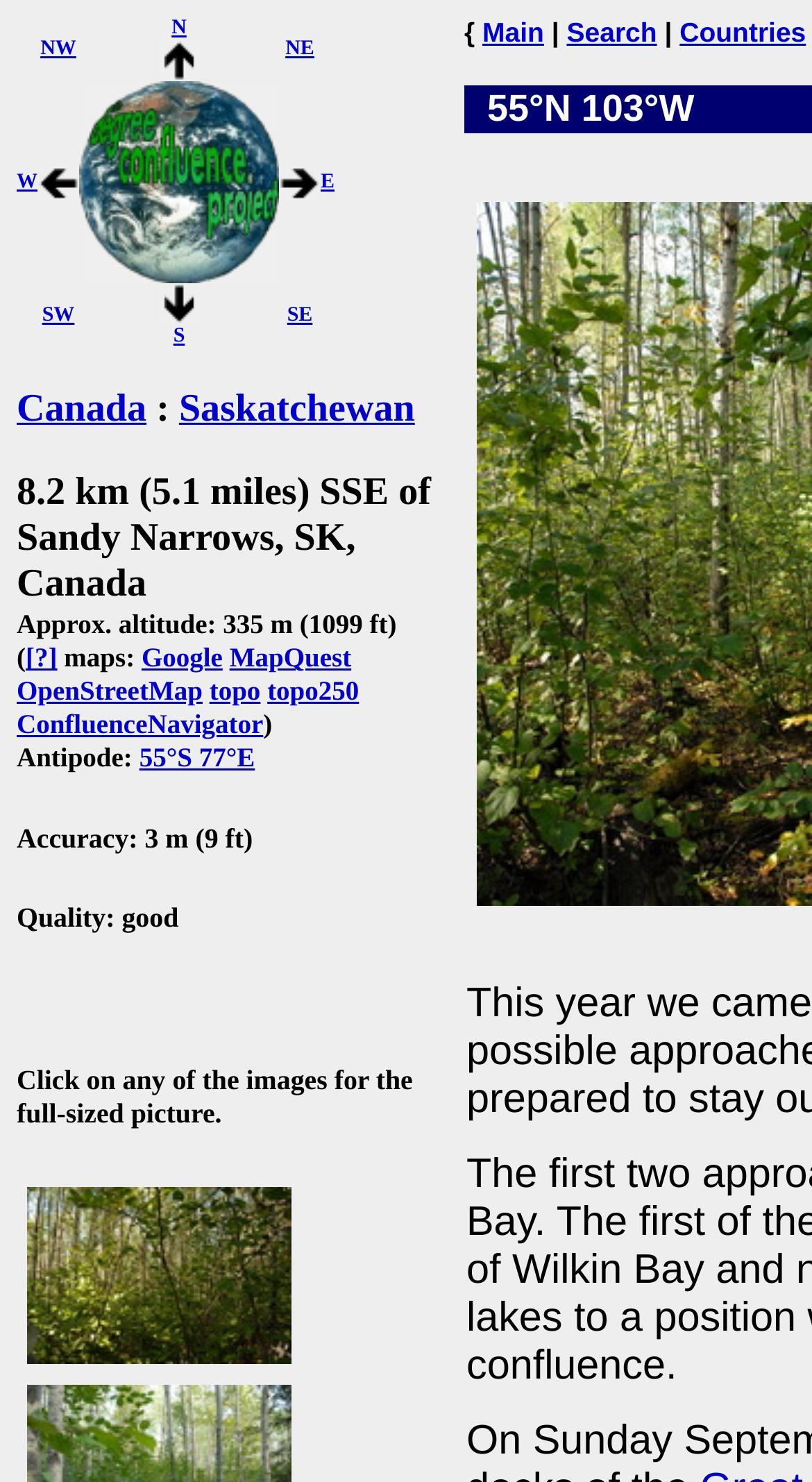Please specify the bounding box coordinates of the clickable section necessary to execute the following command: "Learn about services".

None